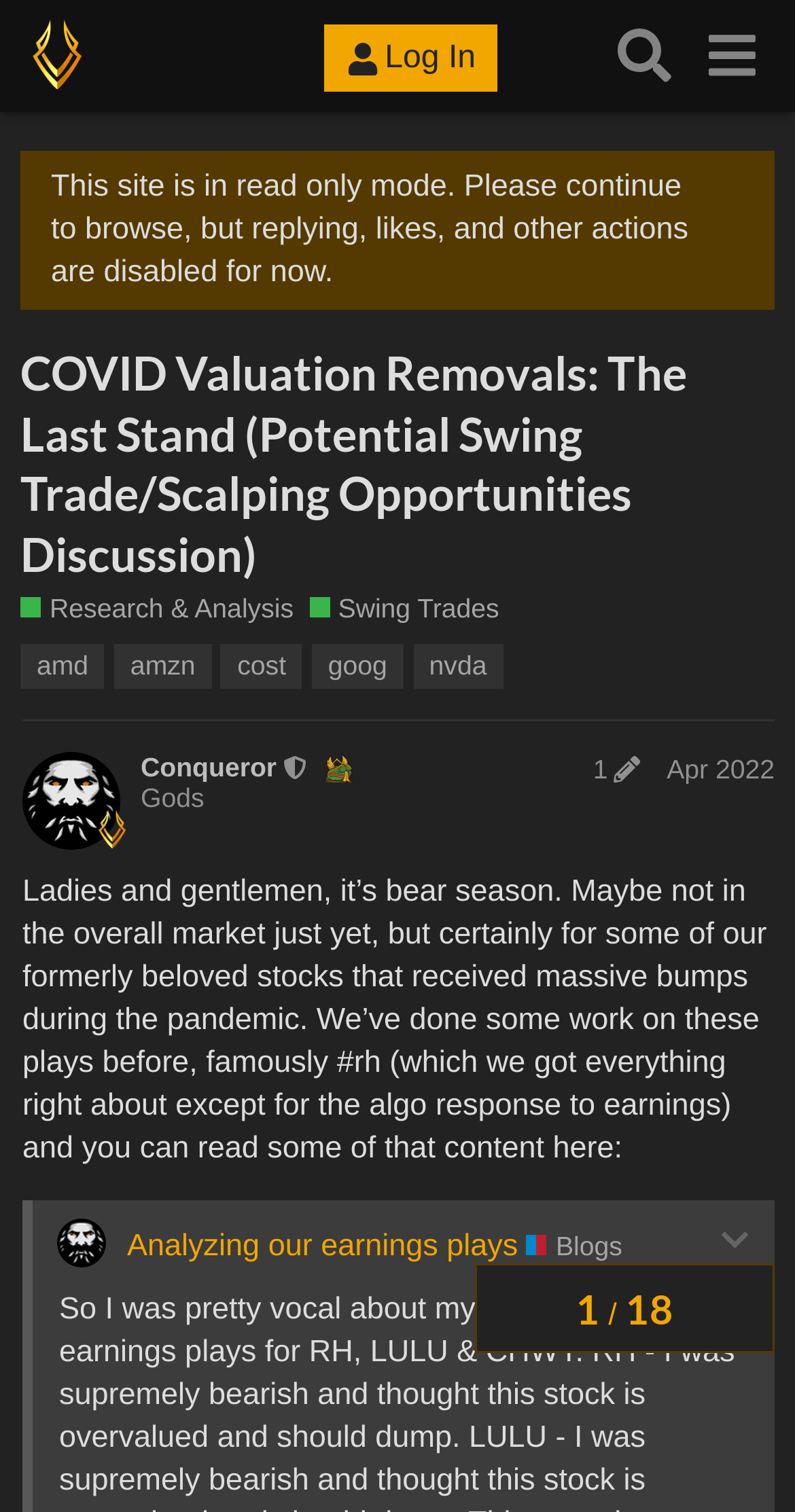What is the purpose of the 'Search' button?
Give a one-word or short-phrase answer derived from the screenshot.

To search the website